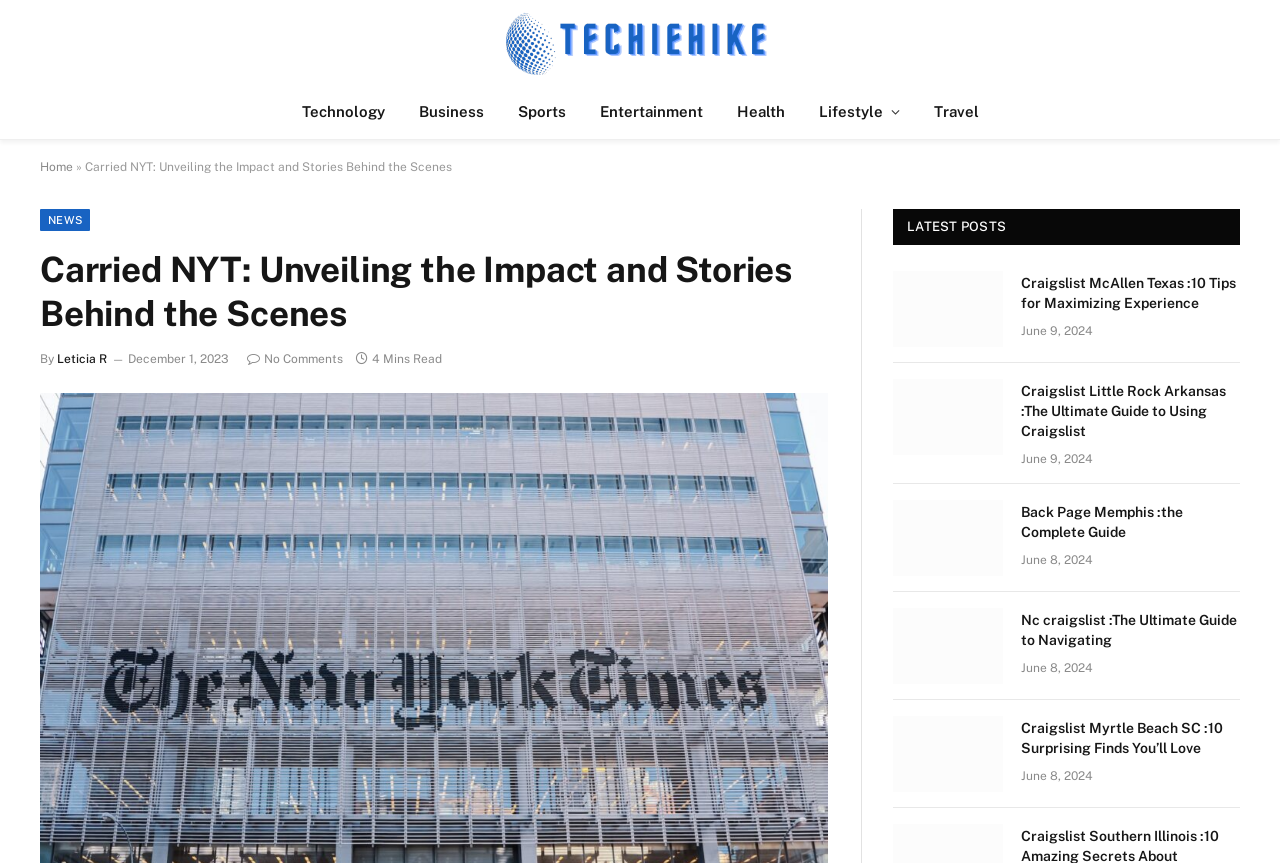Please identify the bounding box coordinates of the element's region that I should click in order to complete the following instruction: "Explore the 'Entertainment' category". The bounding box coordinates consist of four float numbers between 0 and 1, i.e., [left, top, right, bottom].

[0.455, 0.098, 0.562, 0.161]